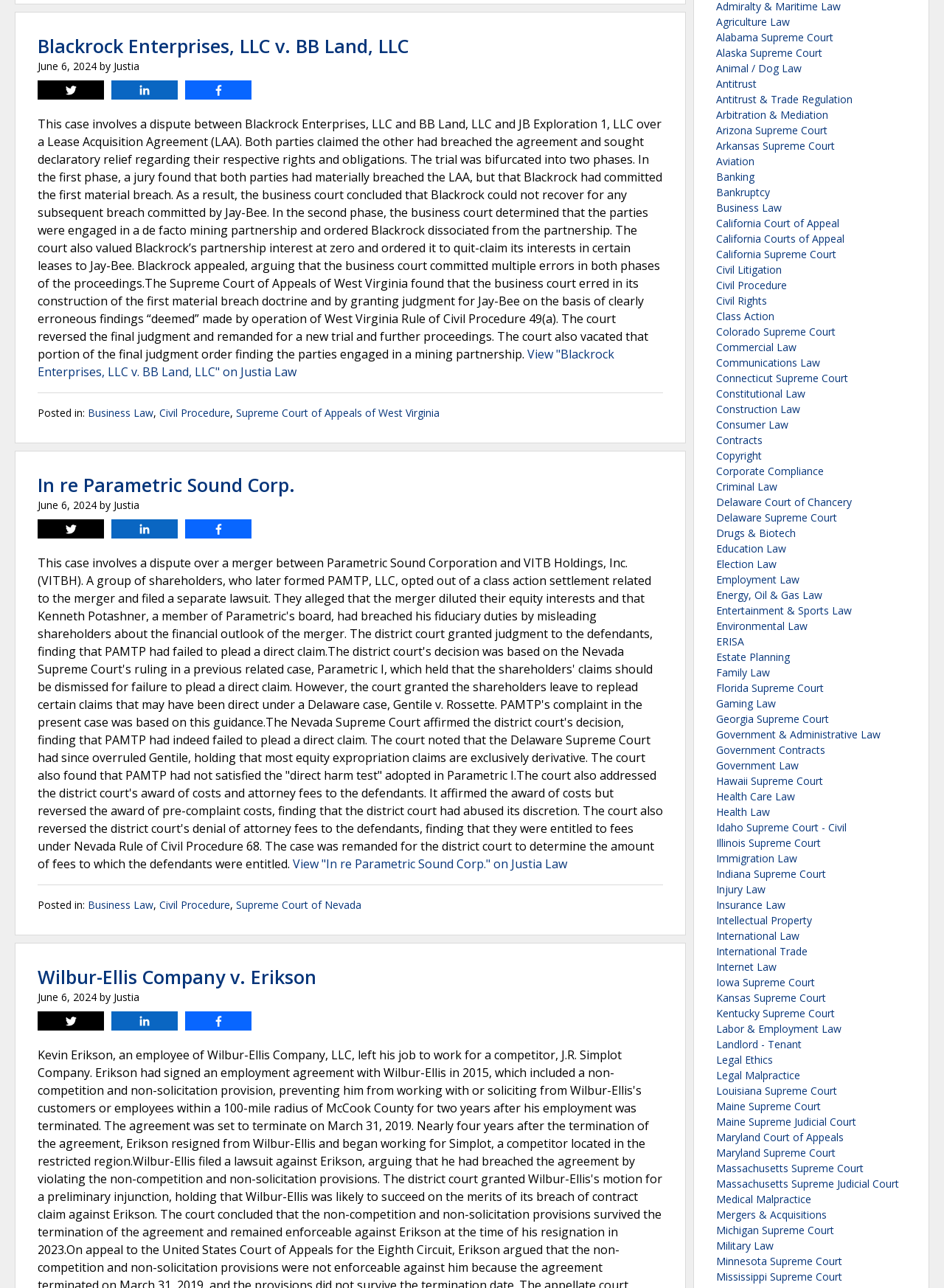Find the bounding box coordinates of the clickable area required to complete the following action: "View 'In re Parametric Sound Corp.' on Justia Law".

[0.31, 0.664, 0.601, 0.677]